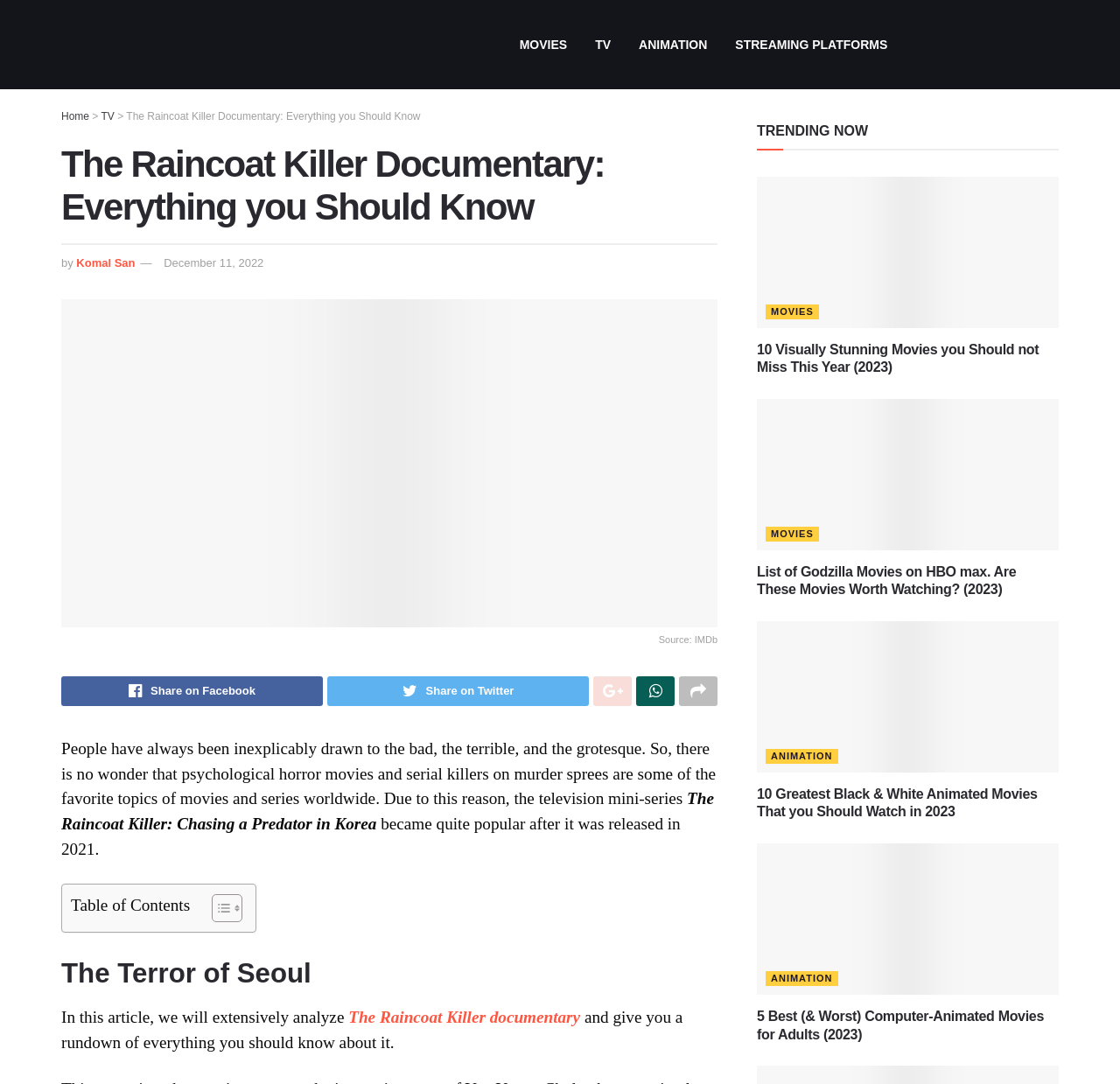Please locate the bounding box coordinates of the element that should be clicked to achieve the given instruction: "View the 'The Raincoat Killer documentary'".

[0.307, 0.933, 0.522, 0.95]